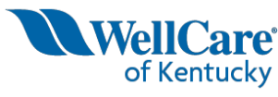What insurance programs does WellCare participate in? Analyze the screenshot and reply with just one word or a short phrase.

Medicare and Medicaid